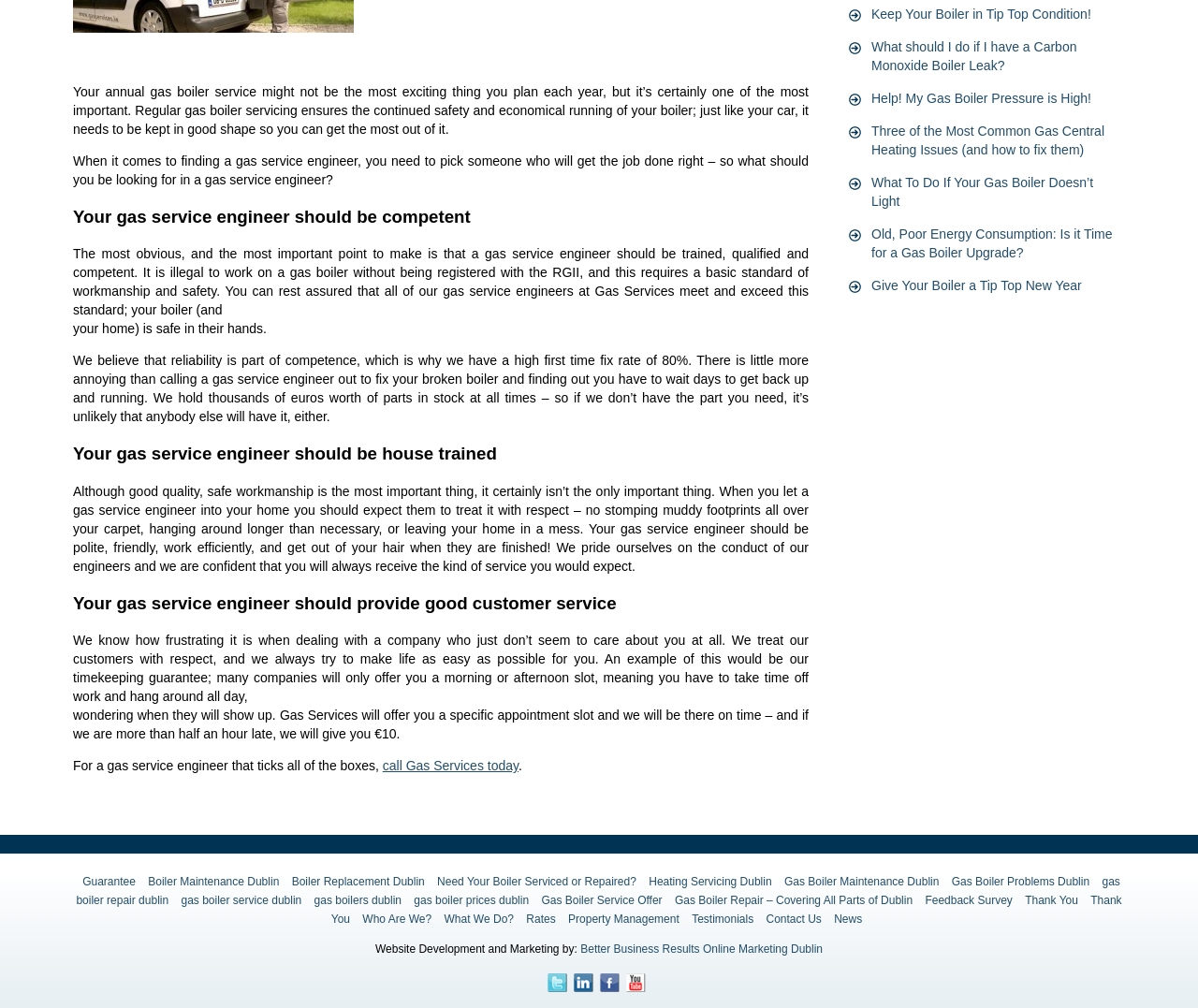Please find the bounding box coordinates in the format (top-left x, top-left y, bottom-right x, bottom-right y) for the given element description. Ensure the coordinates are floating point numbers between 0 and 1. Description: Boiler Replacement Dublin

[0.243, 0.868, 0.354, 0.881]